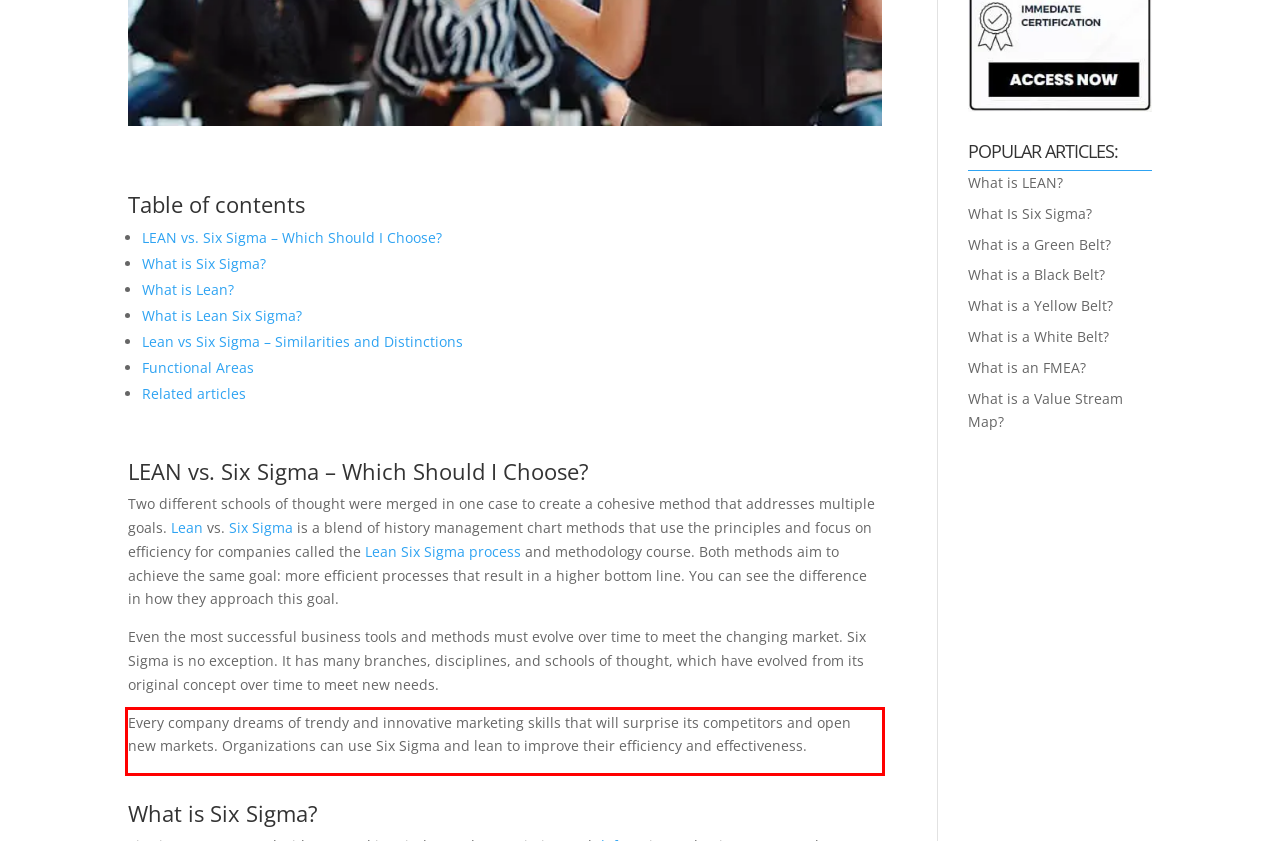Analyze the red bounding box in the provided webpage screenshot and generate the text content contained within.

Every company dreams of trendy and innovative marketing skills that will surprise its competitors and open new markets. Organizations can use Six Sigma and lean to improve their efficiency and effectiveness.